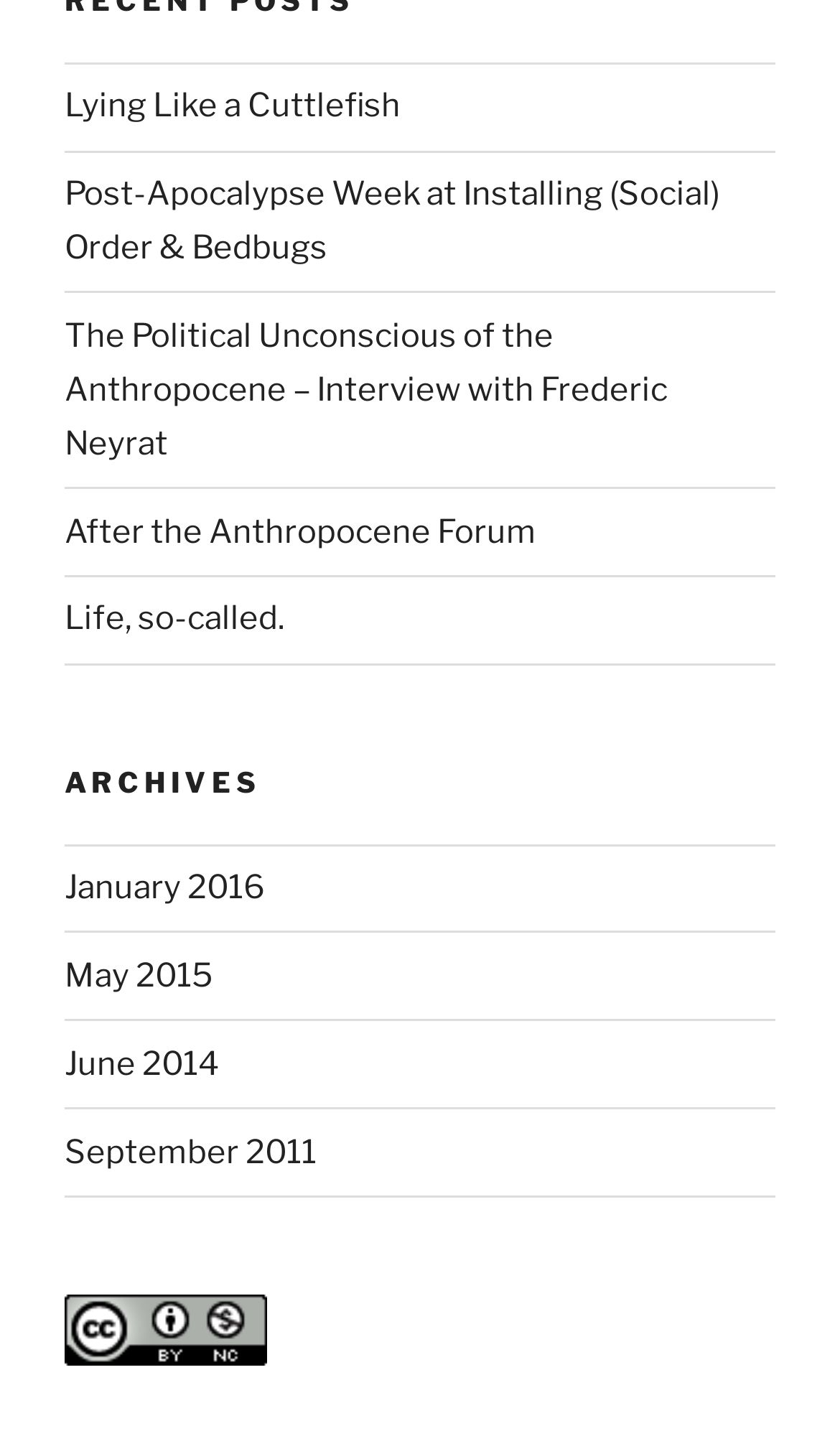Use the details in the image to answer the question thoroughly: 
What is the first post listed?

The first post listed is 'Lying Like a Cuttlefish' because it is the first link element under the 'Recent Posts' navigation element, which is located at the top of the webpage.